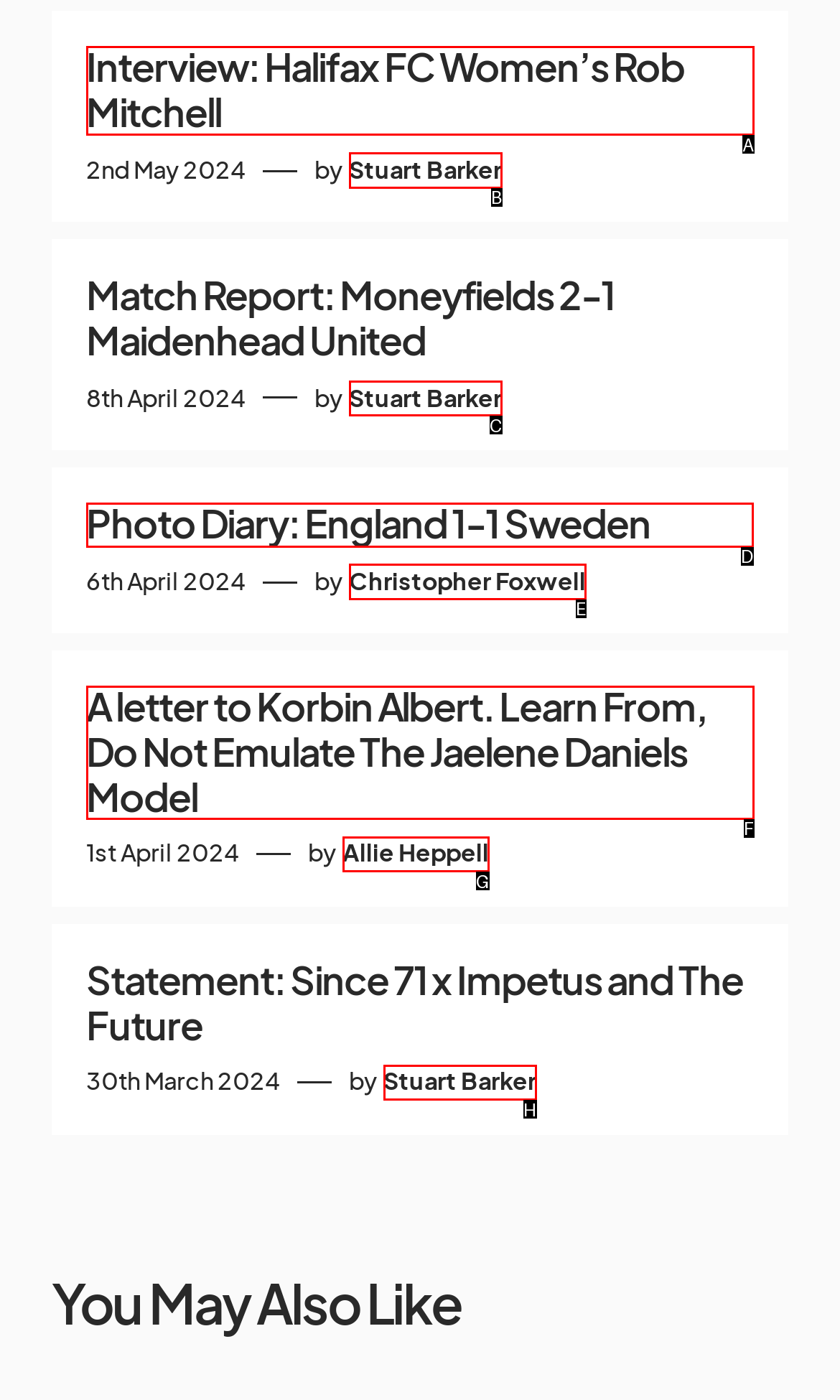Choose the HTML element that should be clicked to accomplish the task: Check the photo diary of England 1-1 Sweden. Answer with the letter of the chosen option.

D